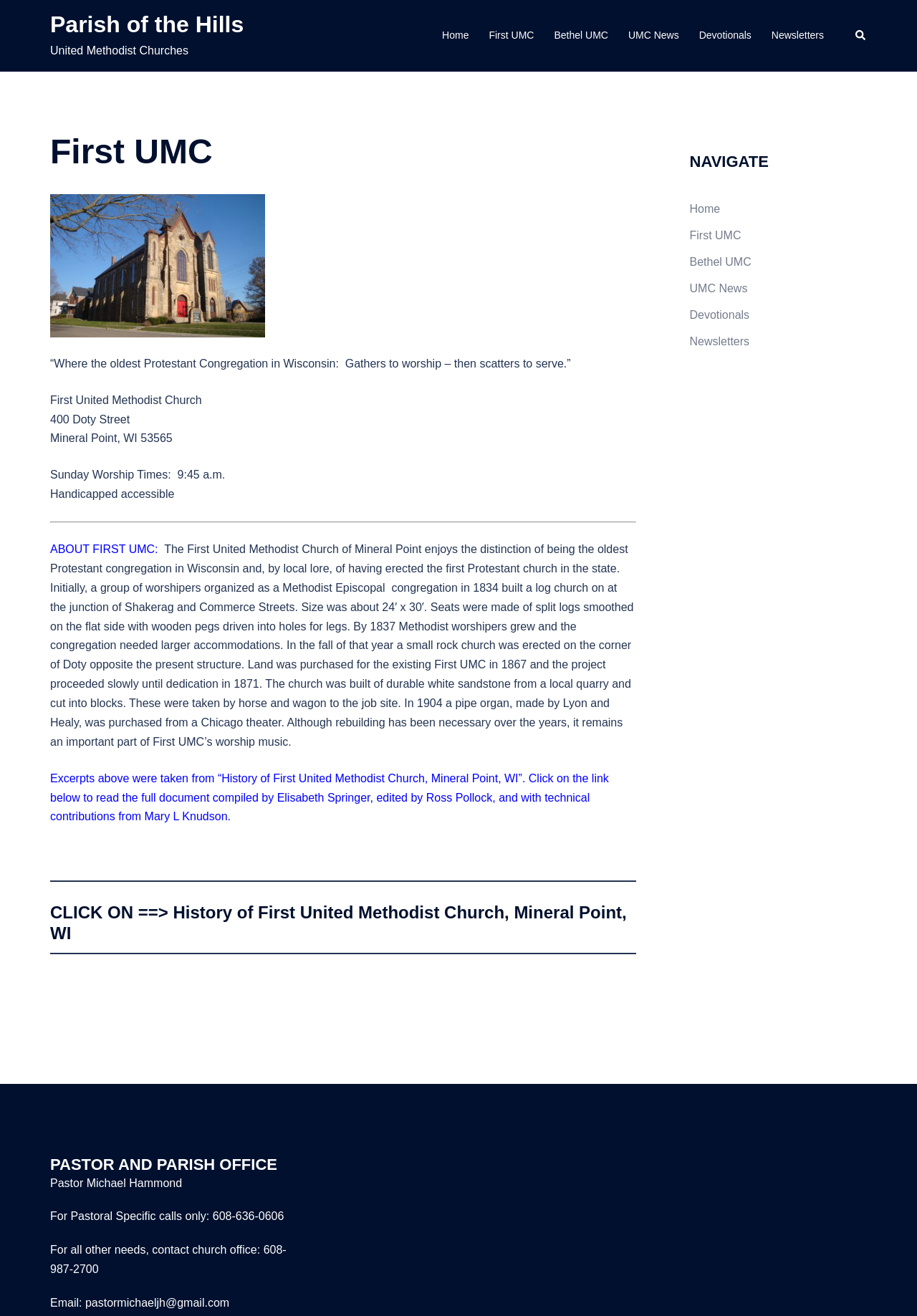Please identify the bounding box coordinates of the area that needs to be clicked to follow this instruction: "Go to UMC News".

[0.685, 0.021, 0.74, 0.034]